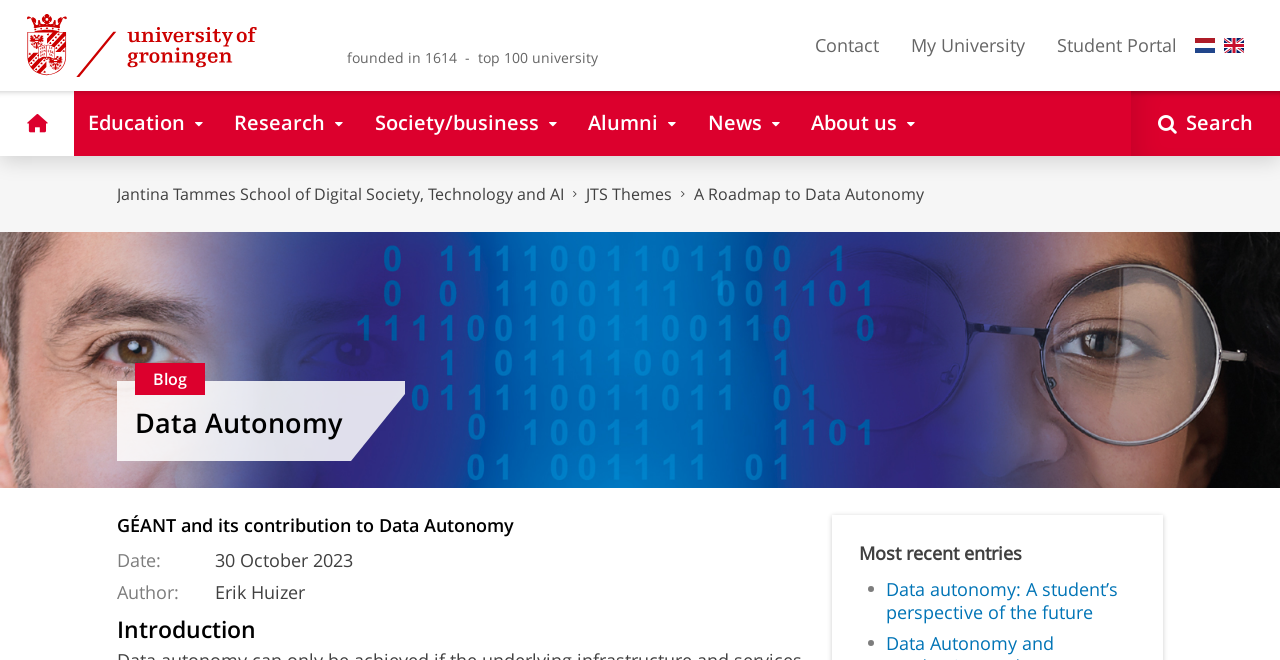What is the title of the article?
Based on the screenshot, provide your answer in one word or phrase.

GÉANT and its contribution to Data Autonomy